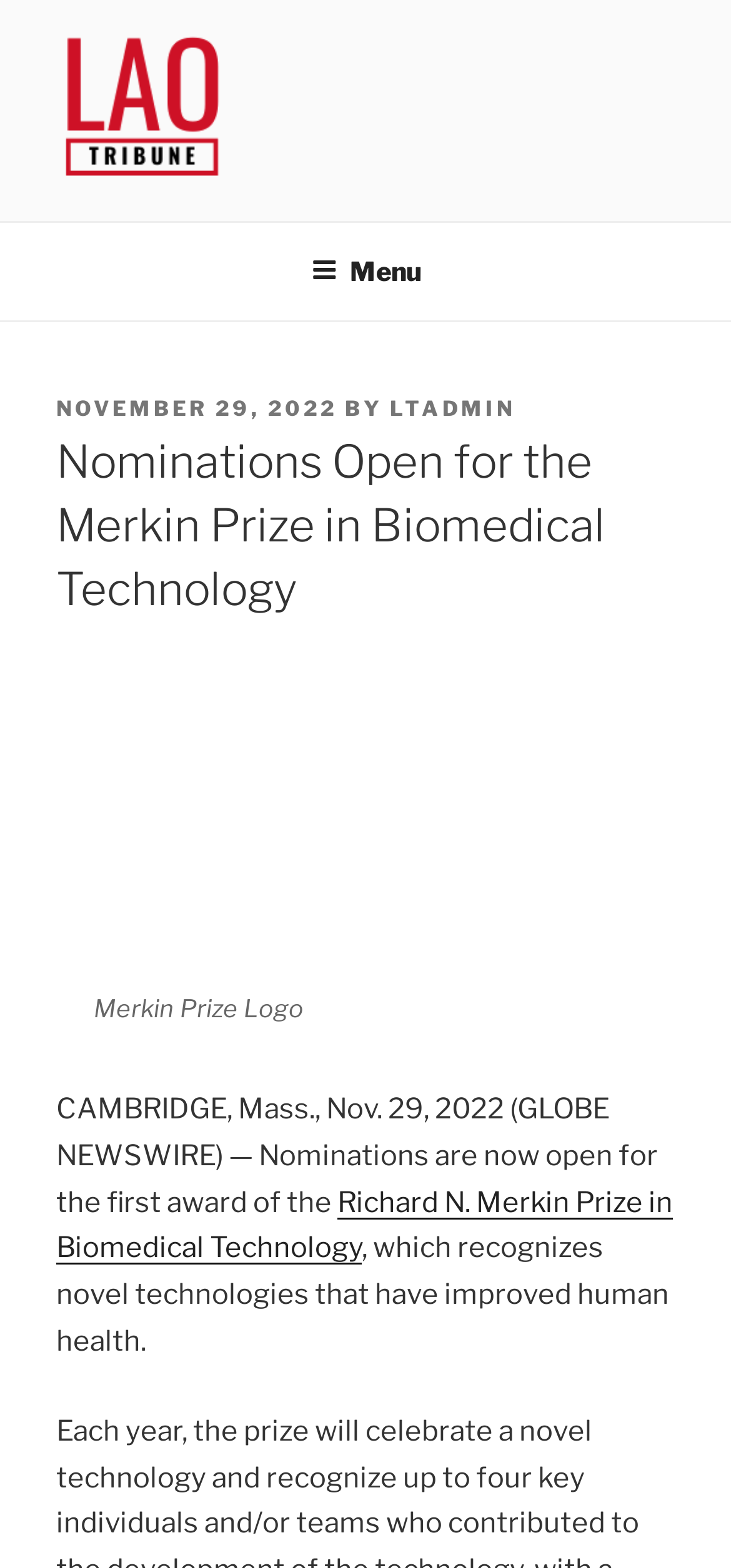Can you give a comprehensive explanation to the question given the content of the image?
Who is the author of the article?

I found the author of the article by looking at the text 'BY' followed by the author's name 'LTADMIN' in the header section of the webpage.